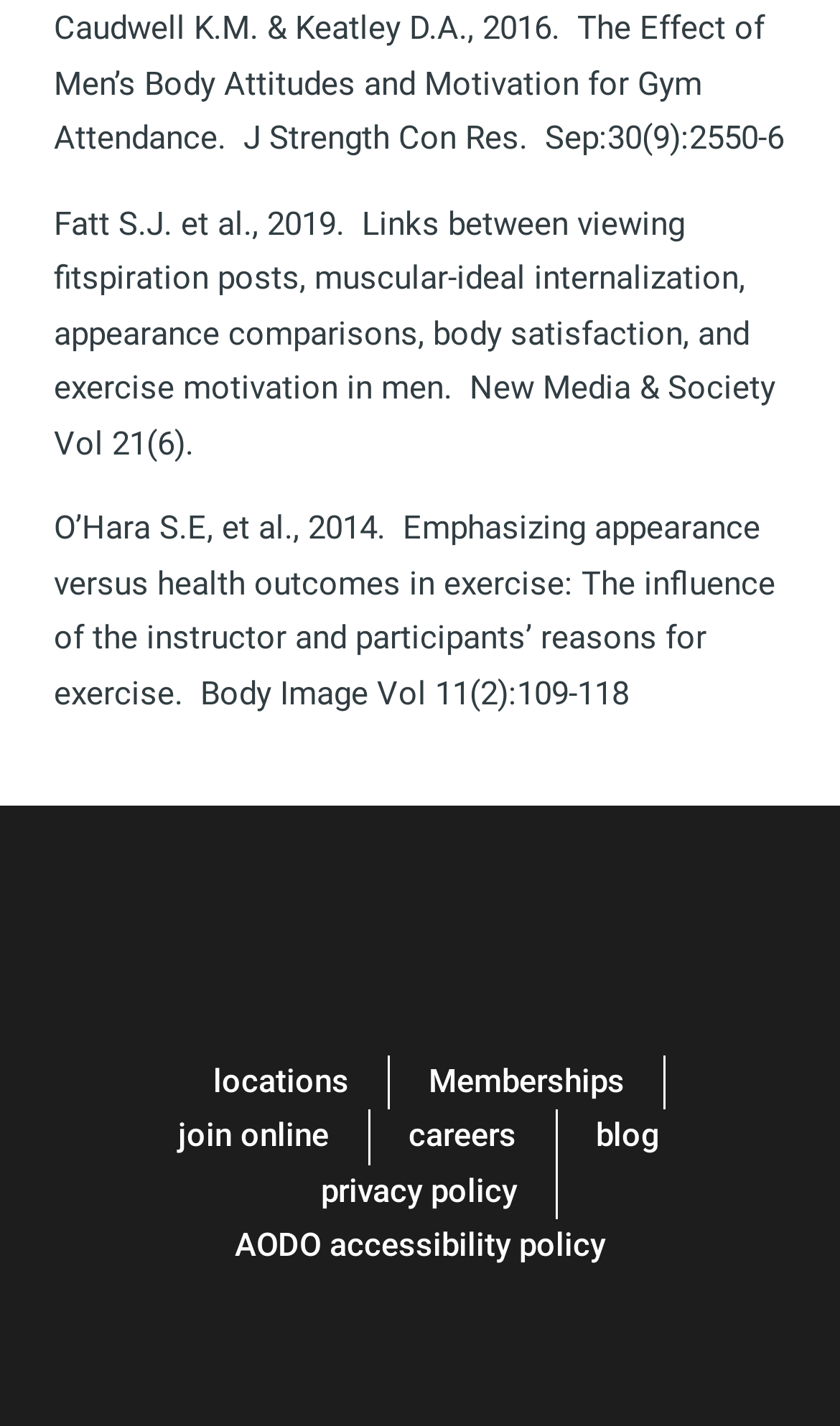Please reply to the following question using a single word or phrase: 
How many links are there at the bottom of the page?

7